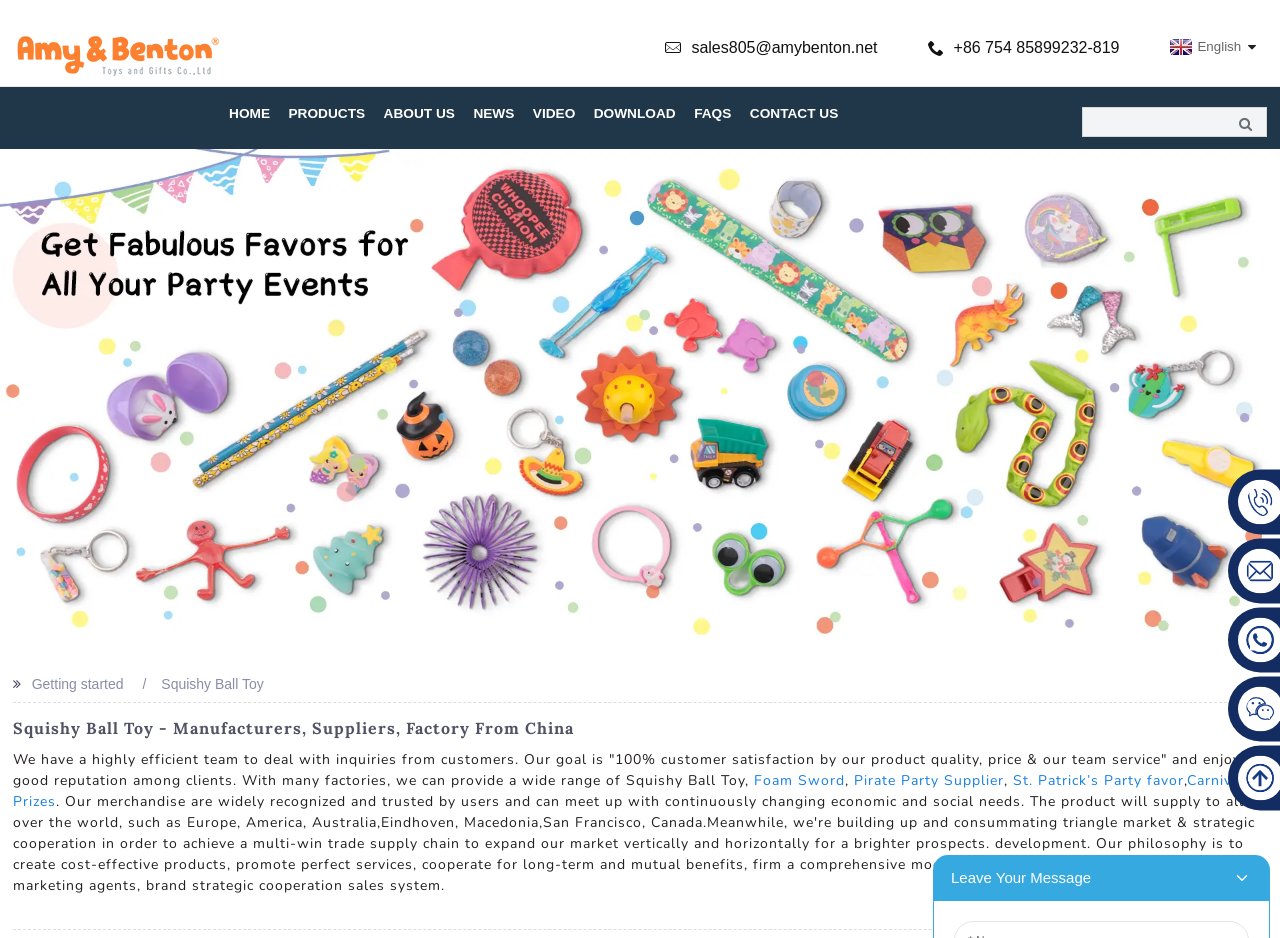Please find and give the text of the main heading on the webpage.

Squishy Ball Toy - Manufacturers, Suppliers, Factory From China